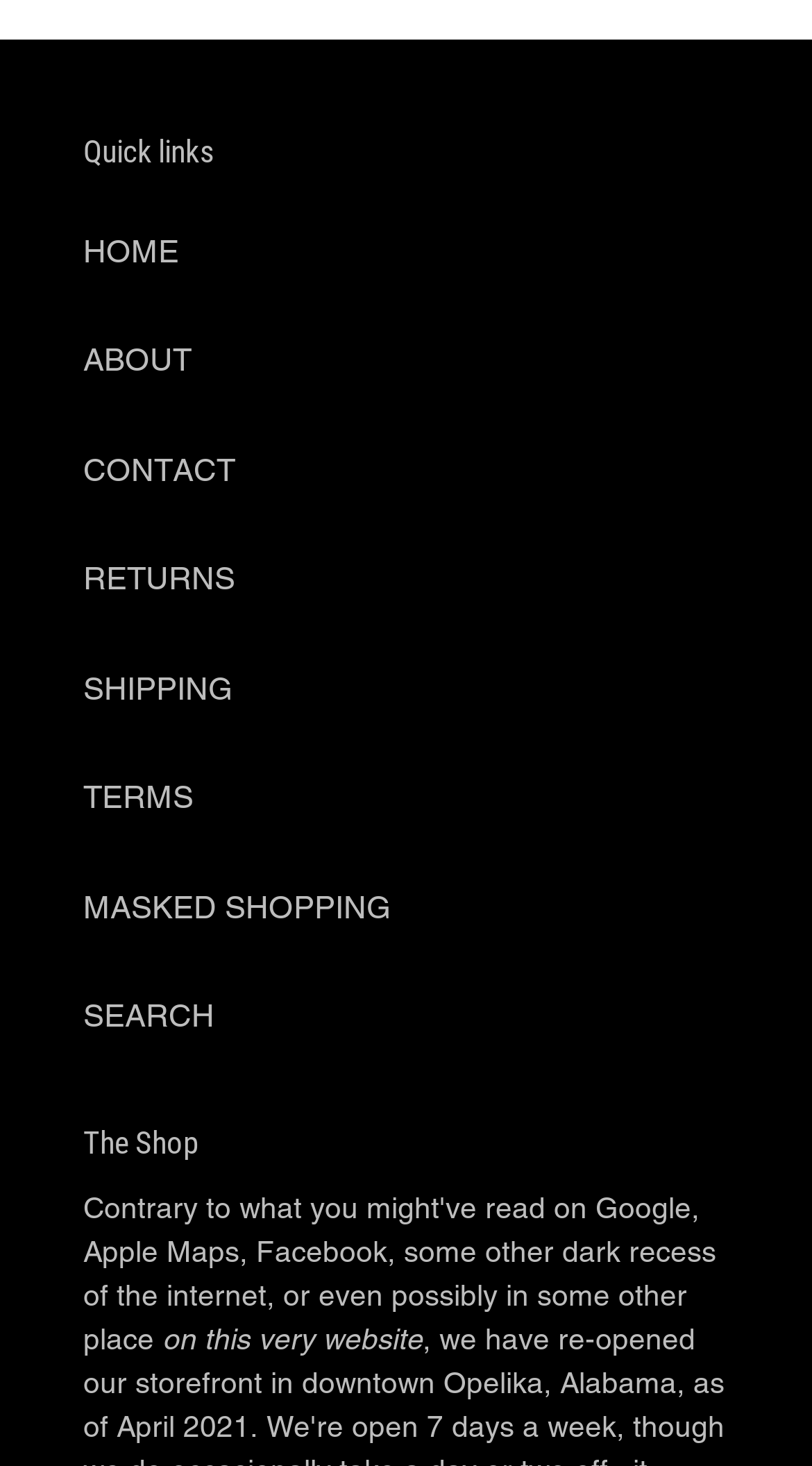Respond to the following question with a brief word or phrase:
What is the sentence at the bottom of the webpage?

on this very website